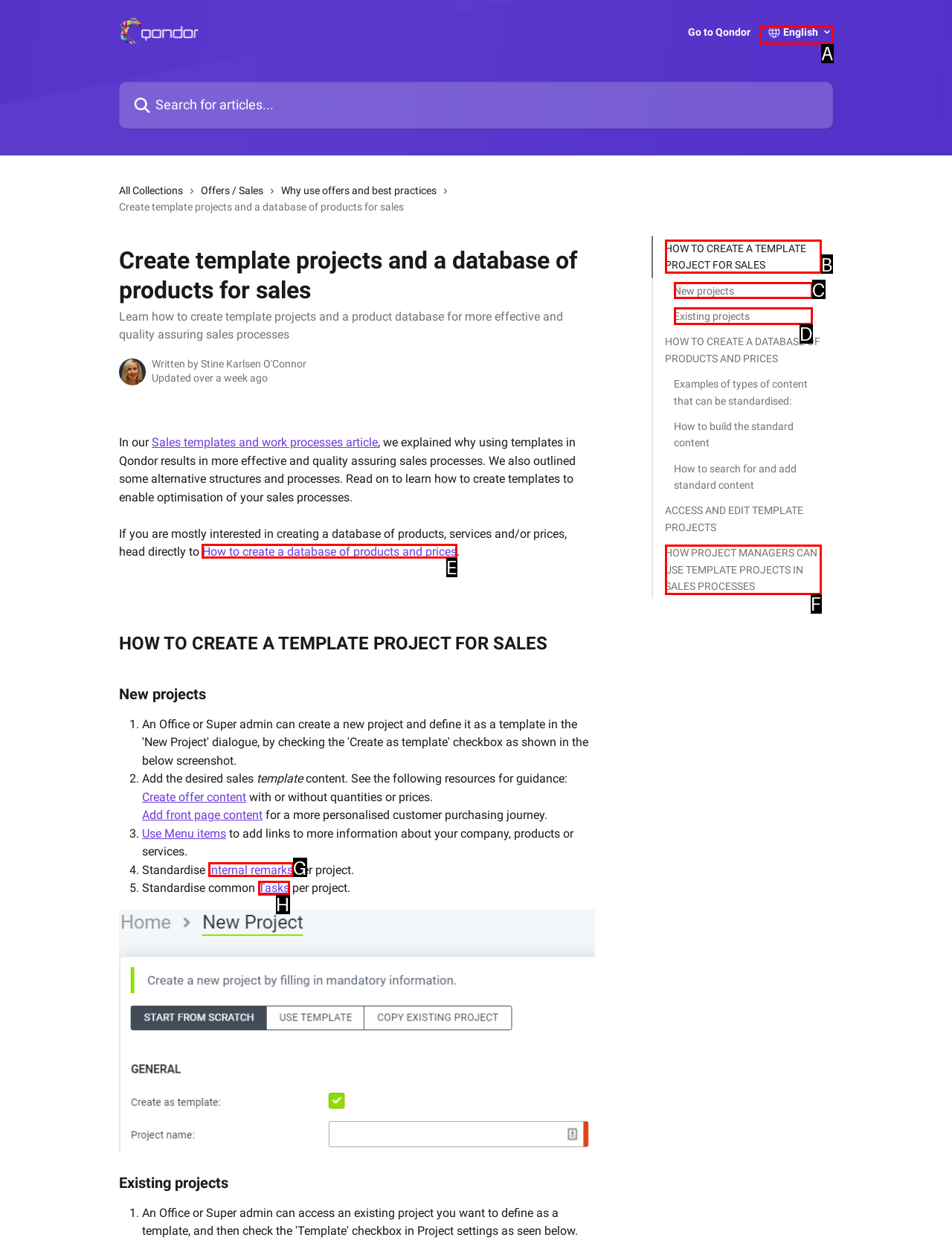To complete the instruction: Create a database of products and prices, which HTML element should be clicked?
Respond with the option's letter from the provided choices.

E